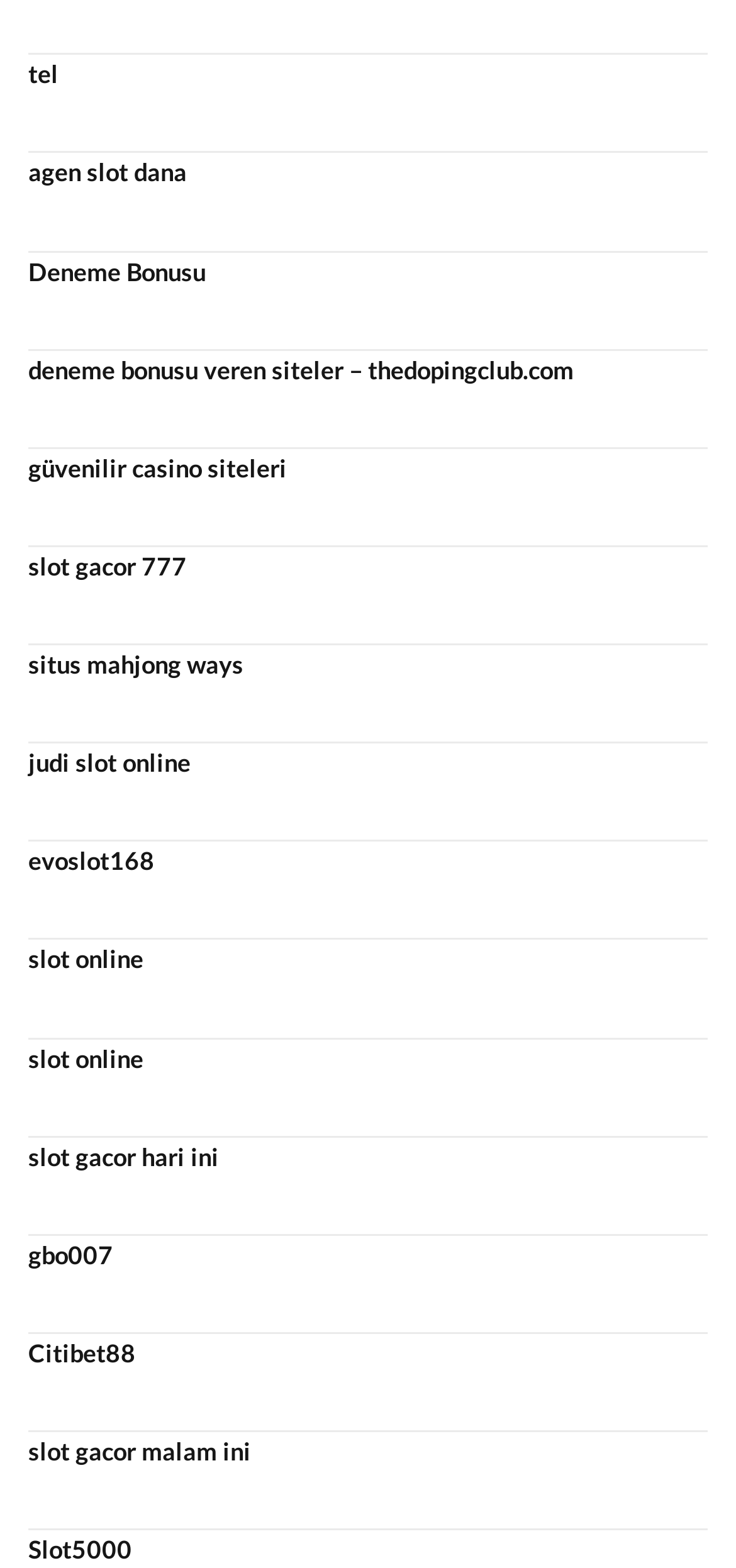Please indicate the bounding box coordinates of the element's region to be clicked to achieve the instruction: "go to the slot gacor 777 page". Provide the coordinates as four float numbers between 0 and 1, i.e., [left, top, right, bottom].

[0.038, 0.351, 0.254, 0.37]